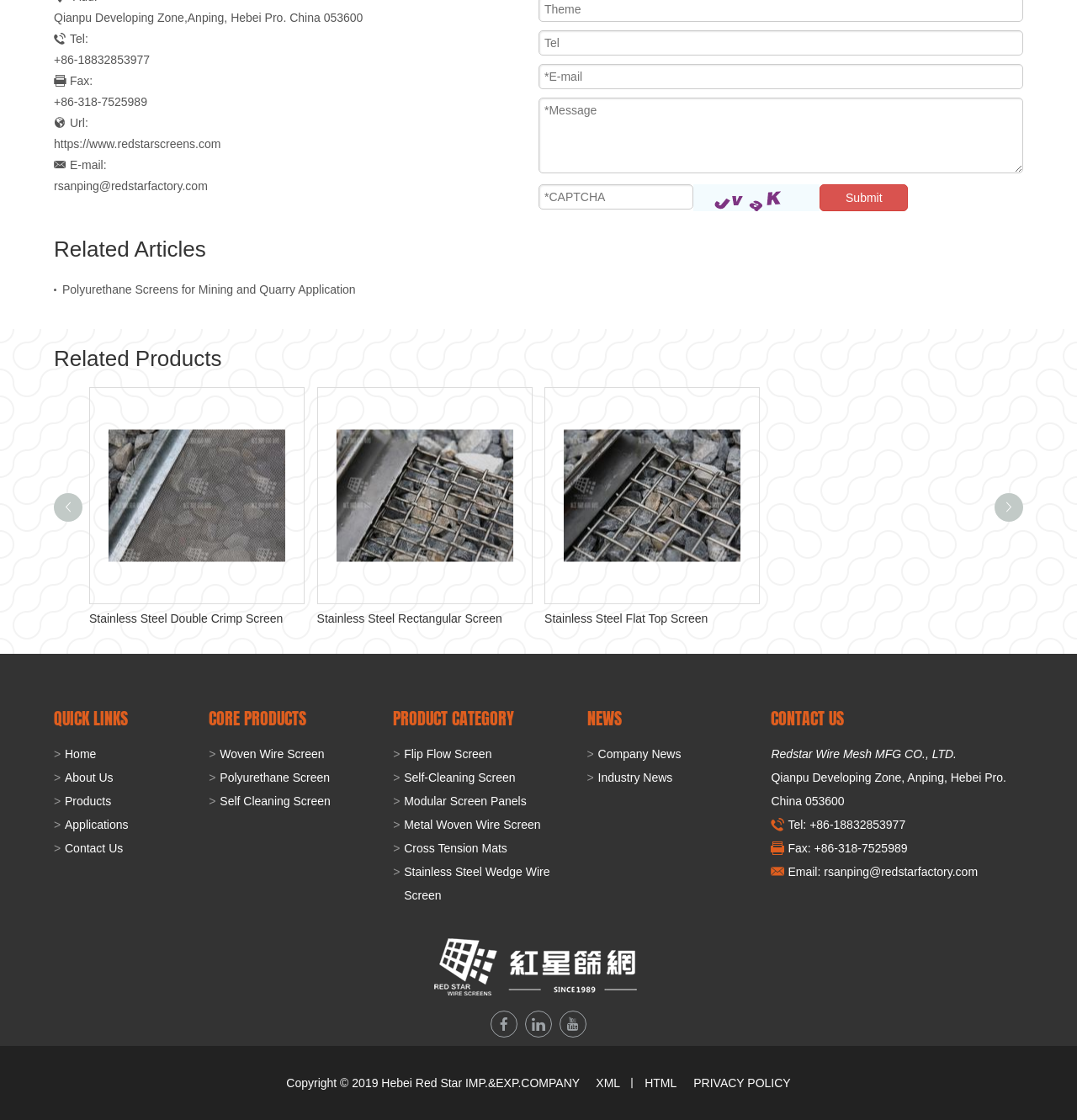Please provide the bounding box coordinates for the element that needs to be clicked to perform the following instruction: "Submit the form". The coordinates should be given as four float numbers between 0 and 1, i.e., [left, top, right, bottom].

[0.761, 0.164, 0.843, 0.188]